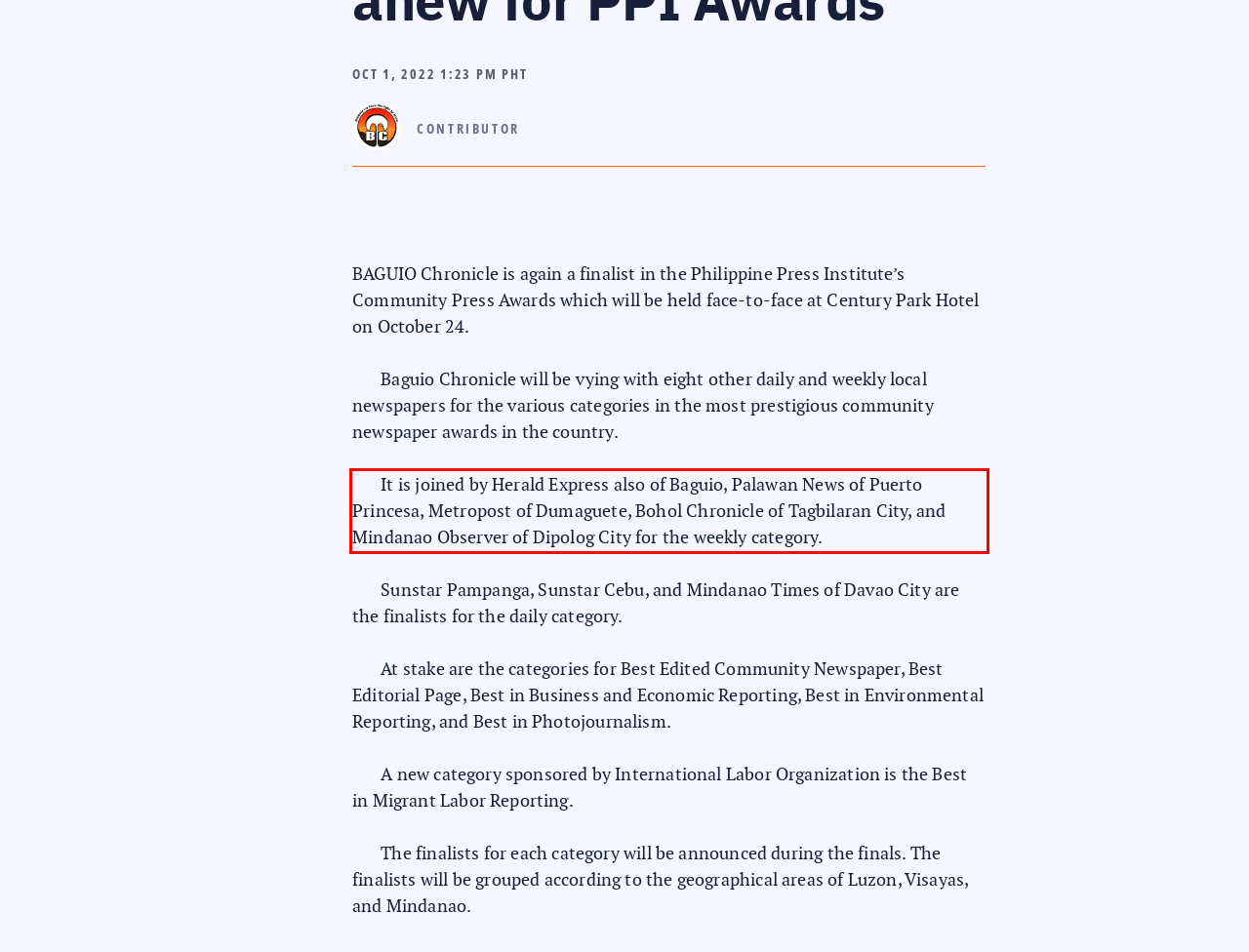Please take the screenshot of the webpage, find the red bounding box, and generate the text content that is within this red bounding box.

It is joined by Herald Express also of Baguio, Palawan News of Puerto Princesa, Metropost of Dumaguete, Bohol Chronicle of Tagbilaran City, and Mindanao Observer of Dipolog City for the weekly category.